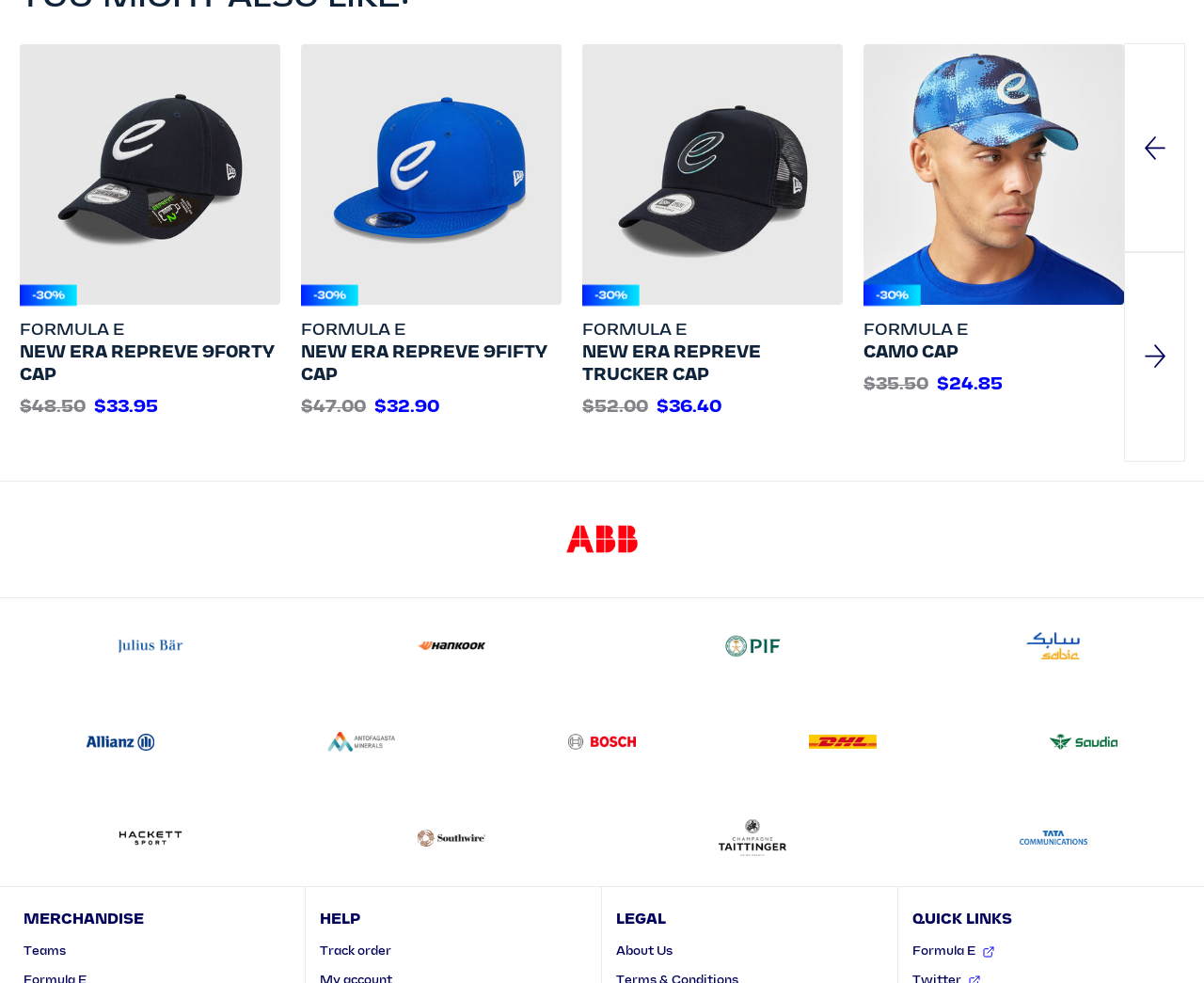Identify the bounding box for the UI element described as: "View Certificate". The coordinates should be four float numbers between 0 and 1, i.e., [left, top, right, bottom].

None